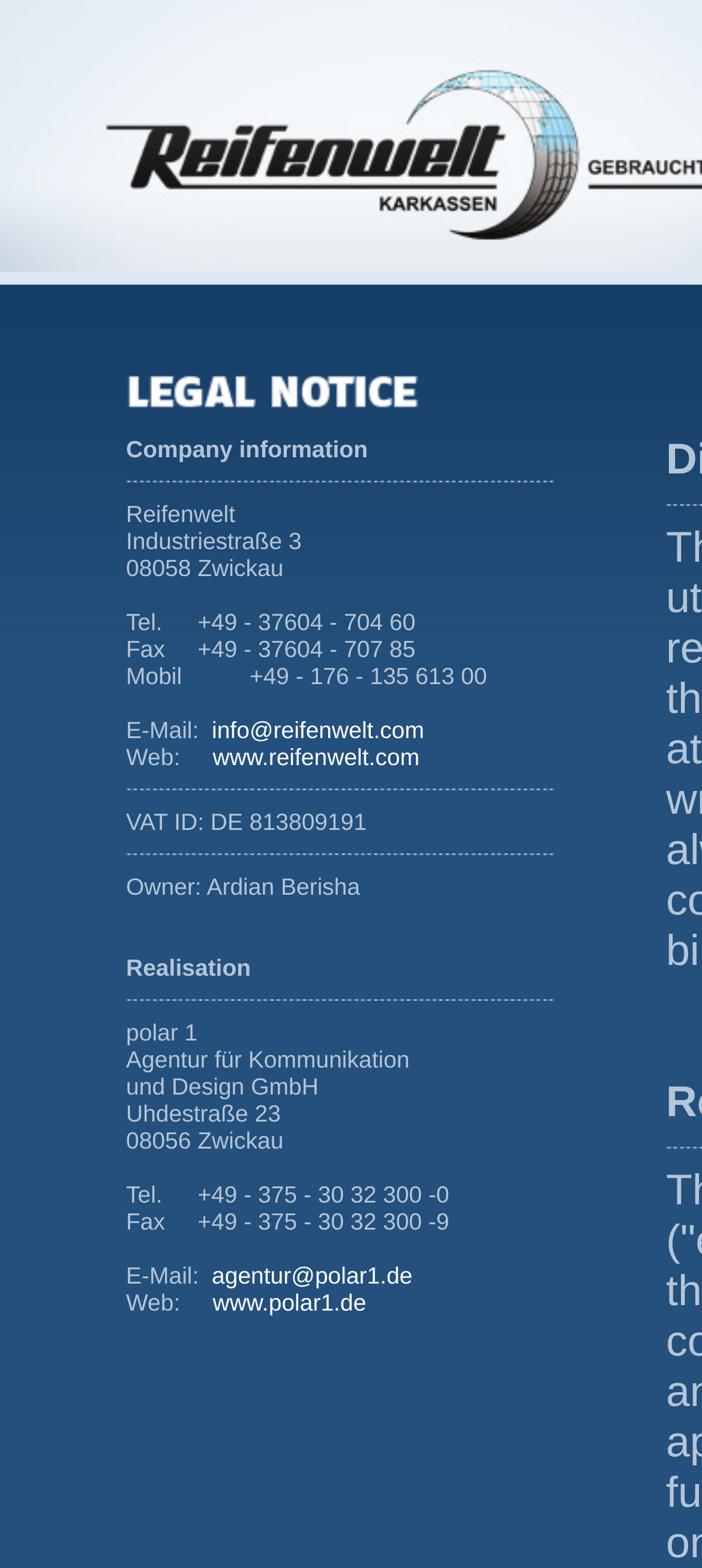Please provide a one-word or phrase answer to the question: 
What is the VAT ID of the company?

DE 813809191